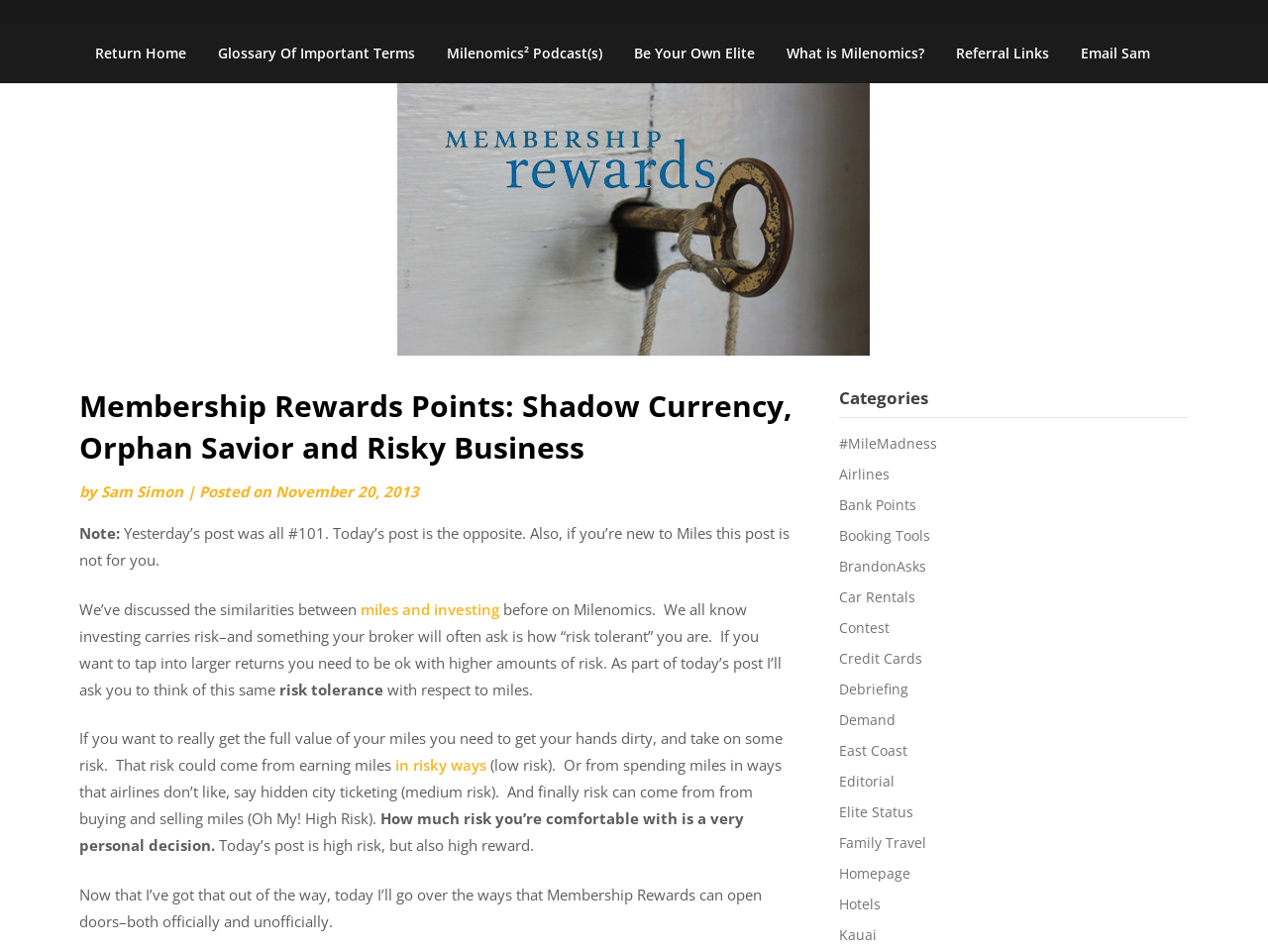Identify and provide the text content of the webpage's primary headline.

Membership Rewards Points: Shadow Currency, Orphan Savior and Risky Business